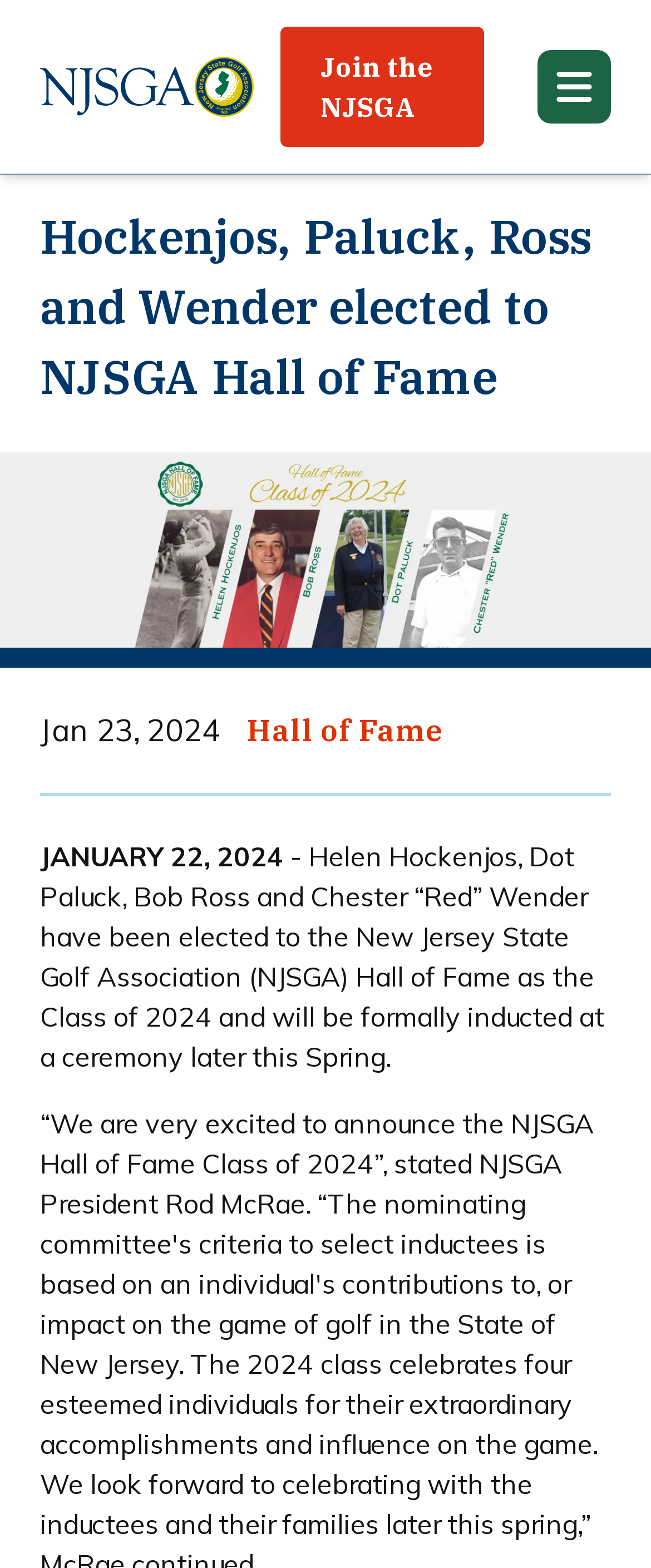Give a one-word or phrase response to the following question: What is the date of the news article?

Jan 23, 2024